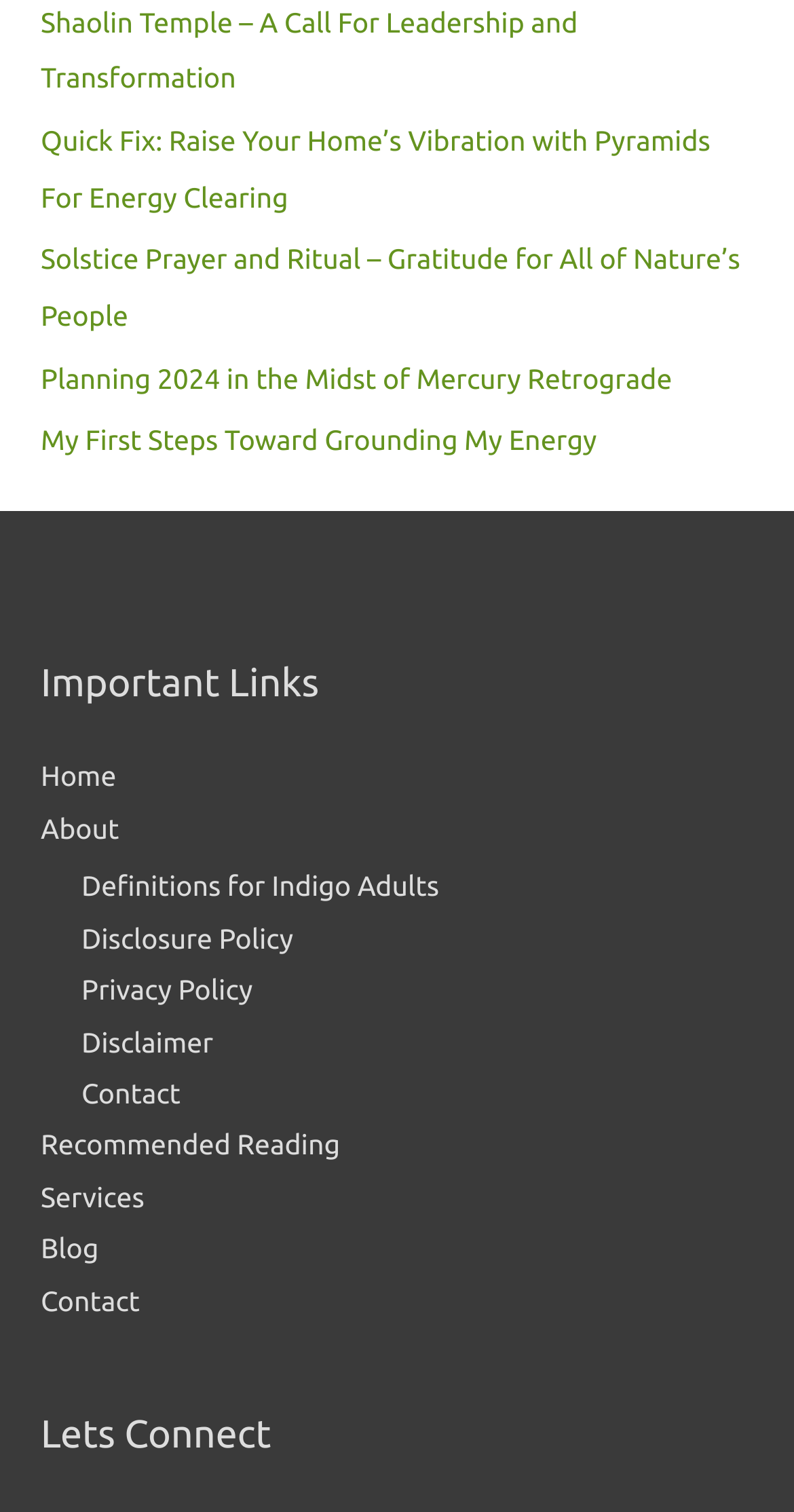How many links are under the 'Important Links' category?
Identify the answer in the screenshot and reply with a single word or phrase.

9